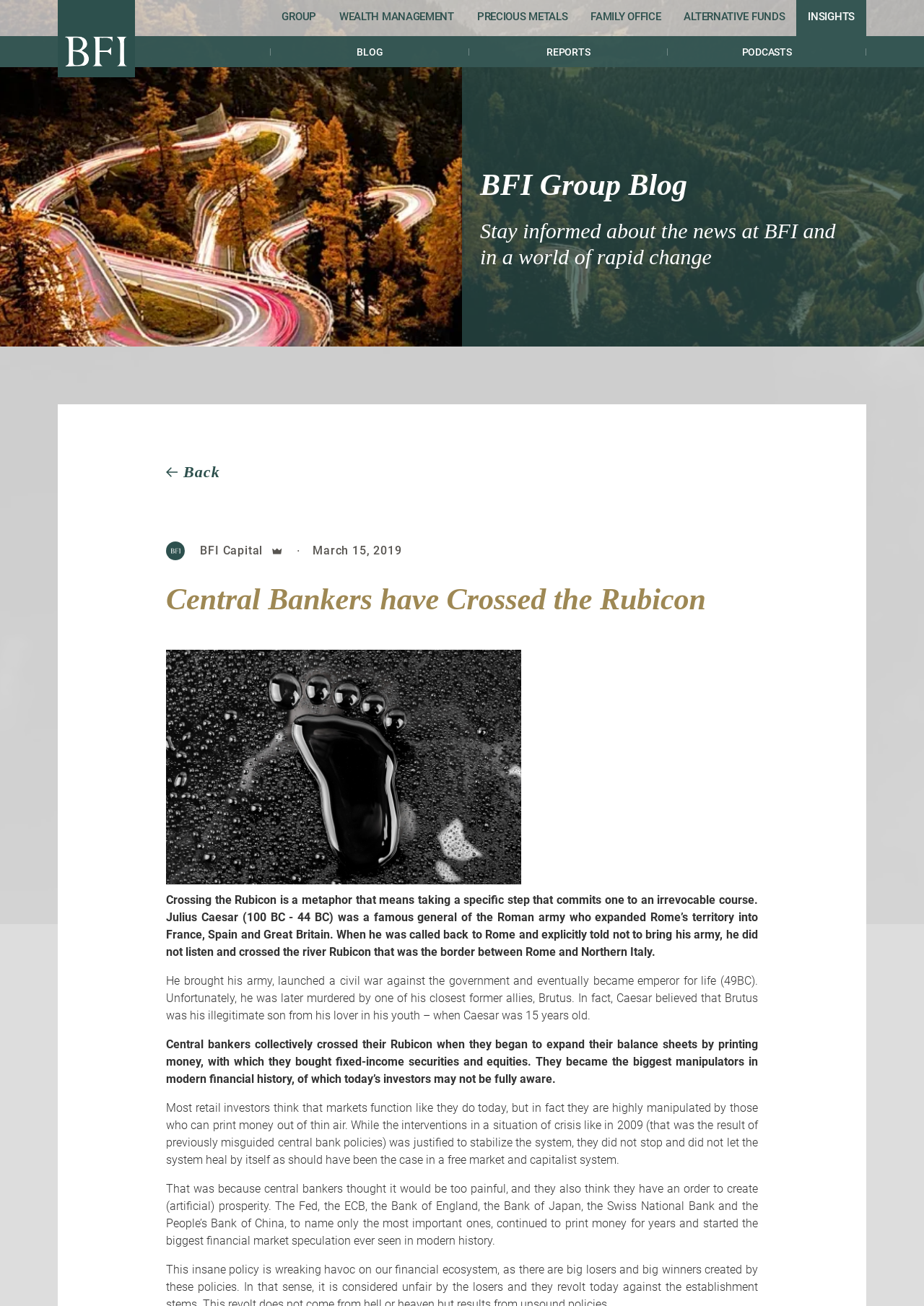Identify the bounding box coordinates for the UI element described as: "Arrow RightBack". The coordinates should be provided as four floats between 0 and 1: [left, top, right, bottom].

[0.18, 0.345, 0.238, 0.377]